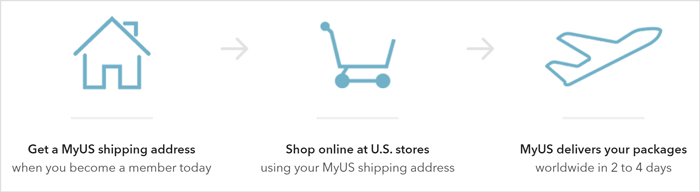Look at the image and write a detailed answer to the question: 
How long does MyUS take to deliver packages?

According to the image, MyUS delivers packages worldwide within a quick timeframe of 2 to 4 days, as indicated by the airplane design in the final step.